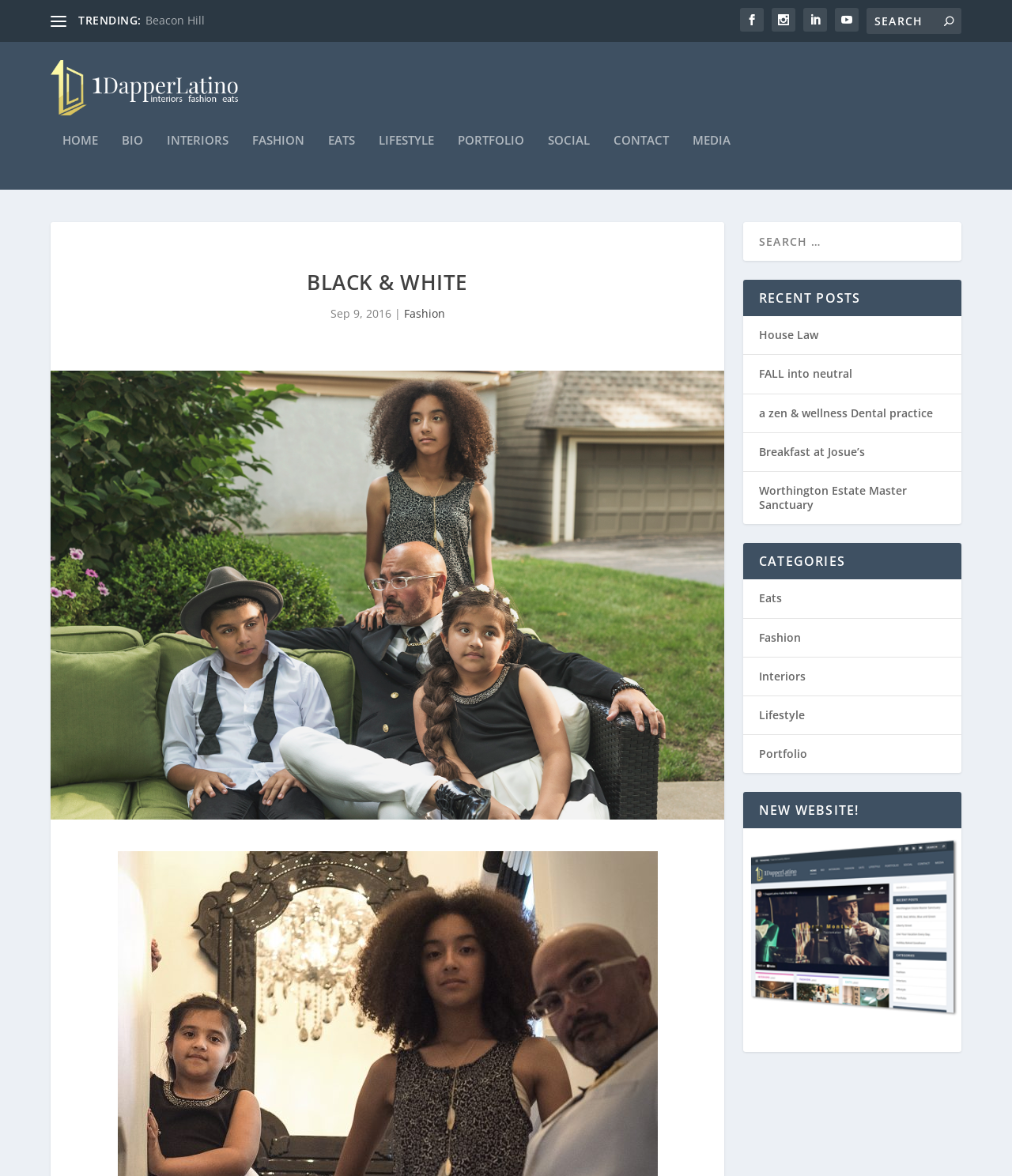Refer to the image and offer a detailed explanation in response to the question: What is the name of the interior decorator?

The name of the interior decorator can be found in the link element with the text 'Interior Decorator Kansas City |1 Dapper Latino' at the top of the webpage.